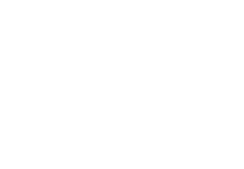Please examine the image and provide a detailed answer to the question: What do travelers seek according to the design?

The design encourages travelers to seek genuine connections, which enhances their experiences and fosters a sense of belonging, as depicted in the graphic representation of a person connecting with locals and discovering authentic experiences while traveling.